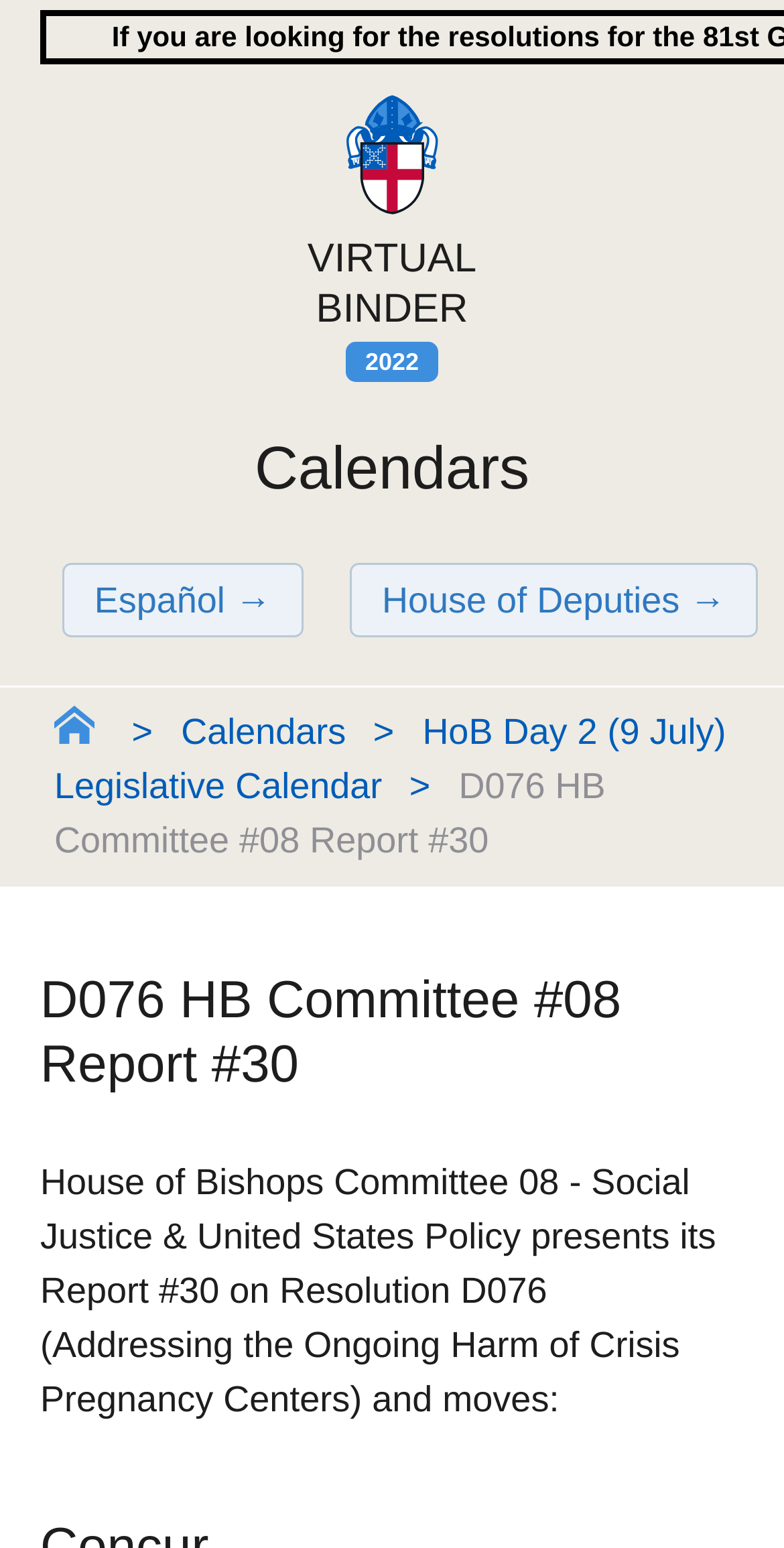For the element described, predict the bounding box coordinates as (top-left x, top-left y, bottom-right x, bottom-right y). All values should be between 0 and 1. Element description: House of Deputies

[0.446, 0.364, 0.967, 0.412]